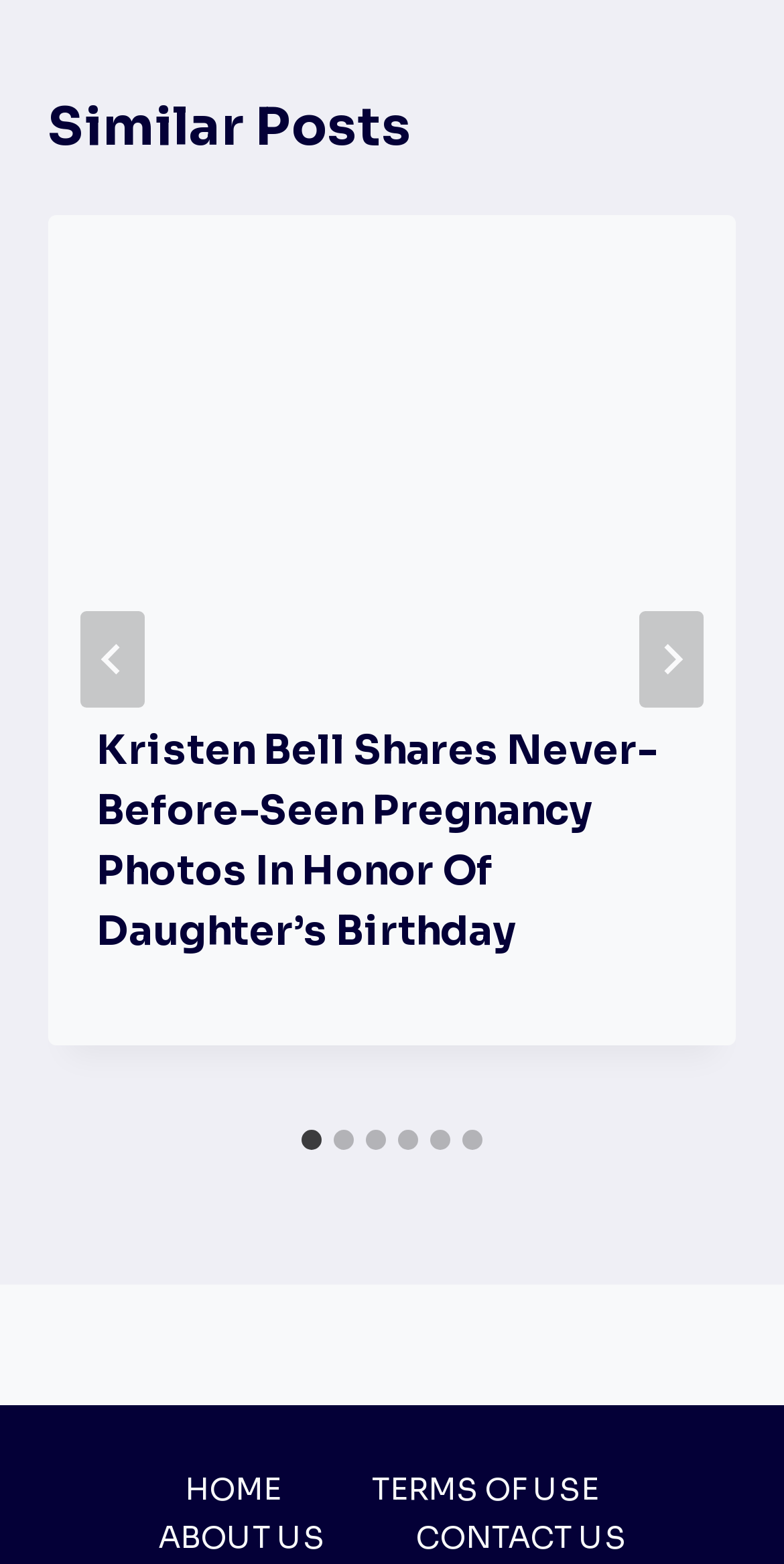Could you please study the image and provide a detailed answer to the question:
How many navigation links are there in the footer?

I examined the navigation element with the label 'Footer Navigation' and counted 4 link elements inside it, each corresponding to a navigation link.